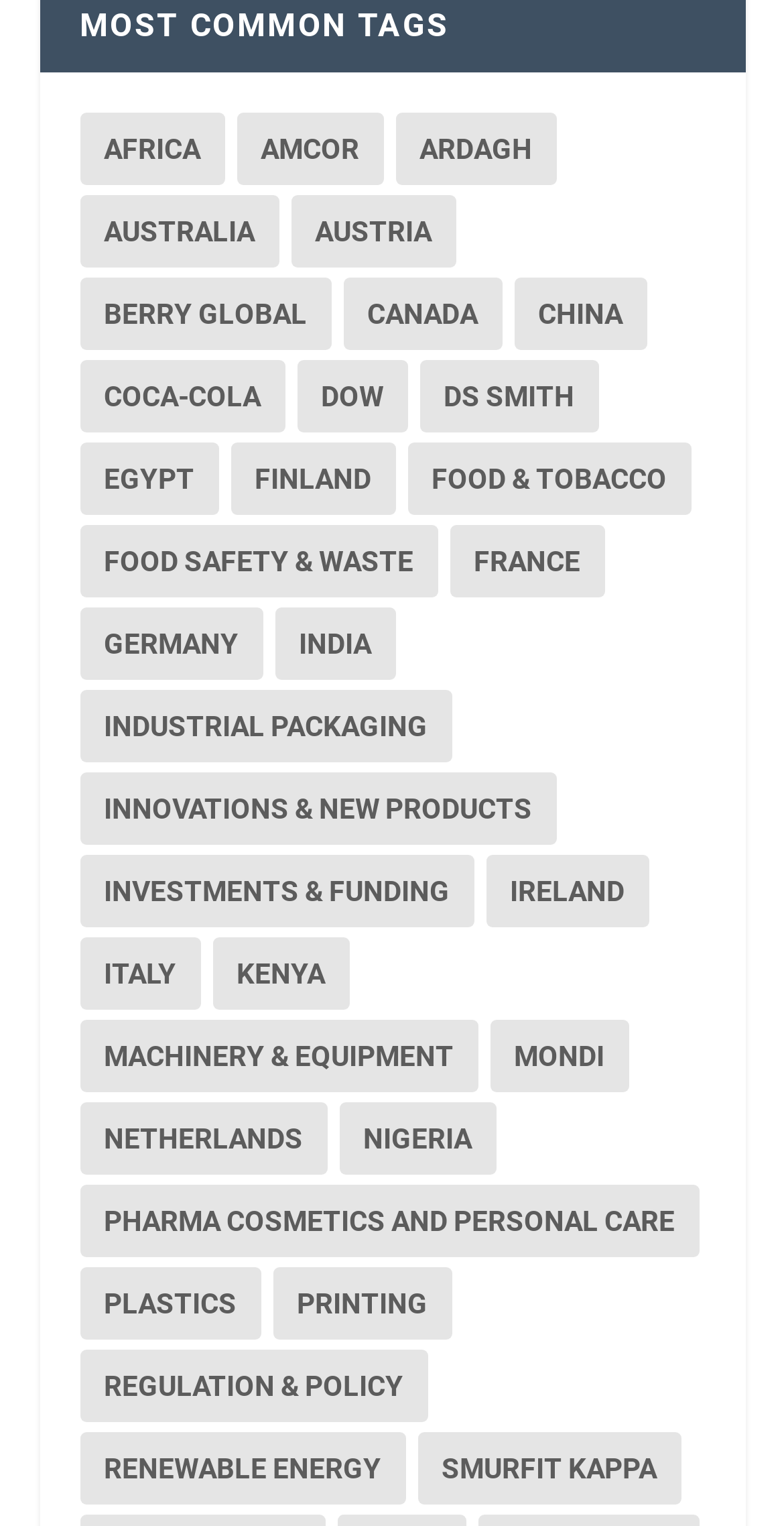Please answer the following question using a single word or phrase: How many items are related to food?

686